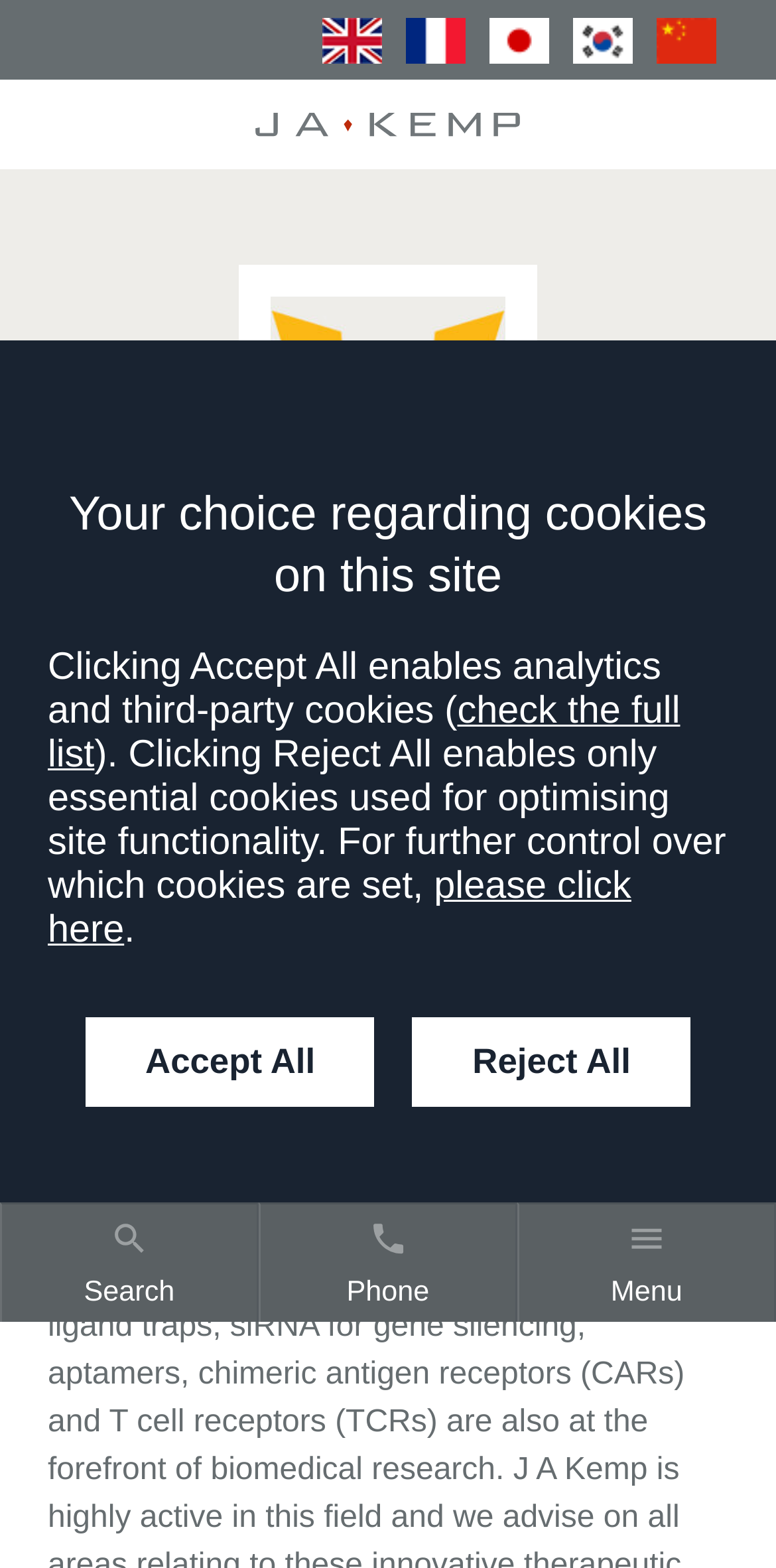Determine the bounding box coordinates for the HTML element described here: "search".

[0.0, 0.767, 0.333, 0.843]